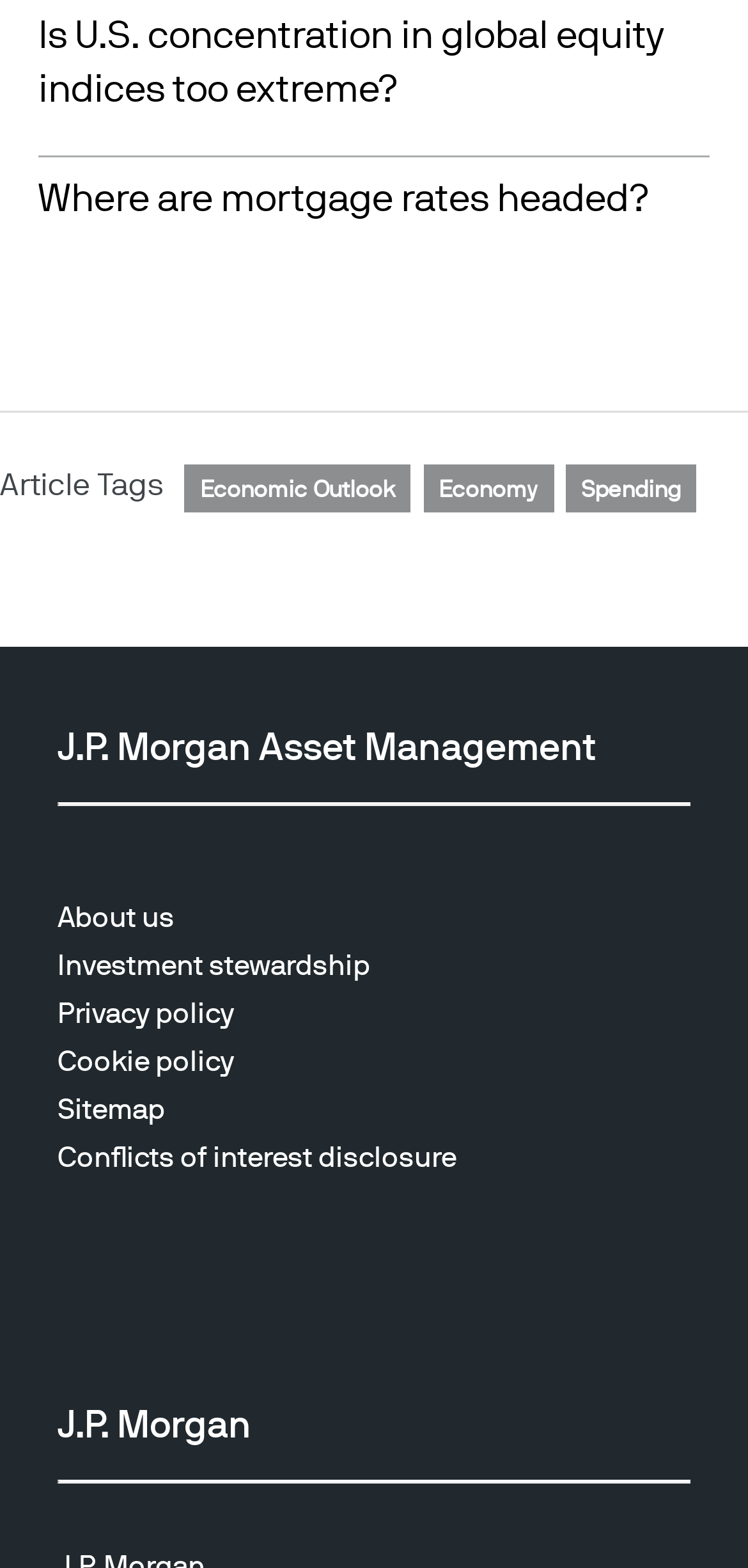Locate the bounding box coordinates of the element that needs to be clicked to carry out the instruction: "Visit About us page". The coordinates should be given as four float numbers ranging from 0 to 1, i.e., [left, top, right, bottom].

[0.077, 0.573, 0.821, 0.597]